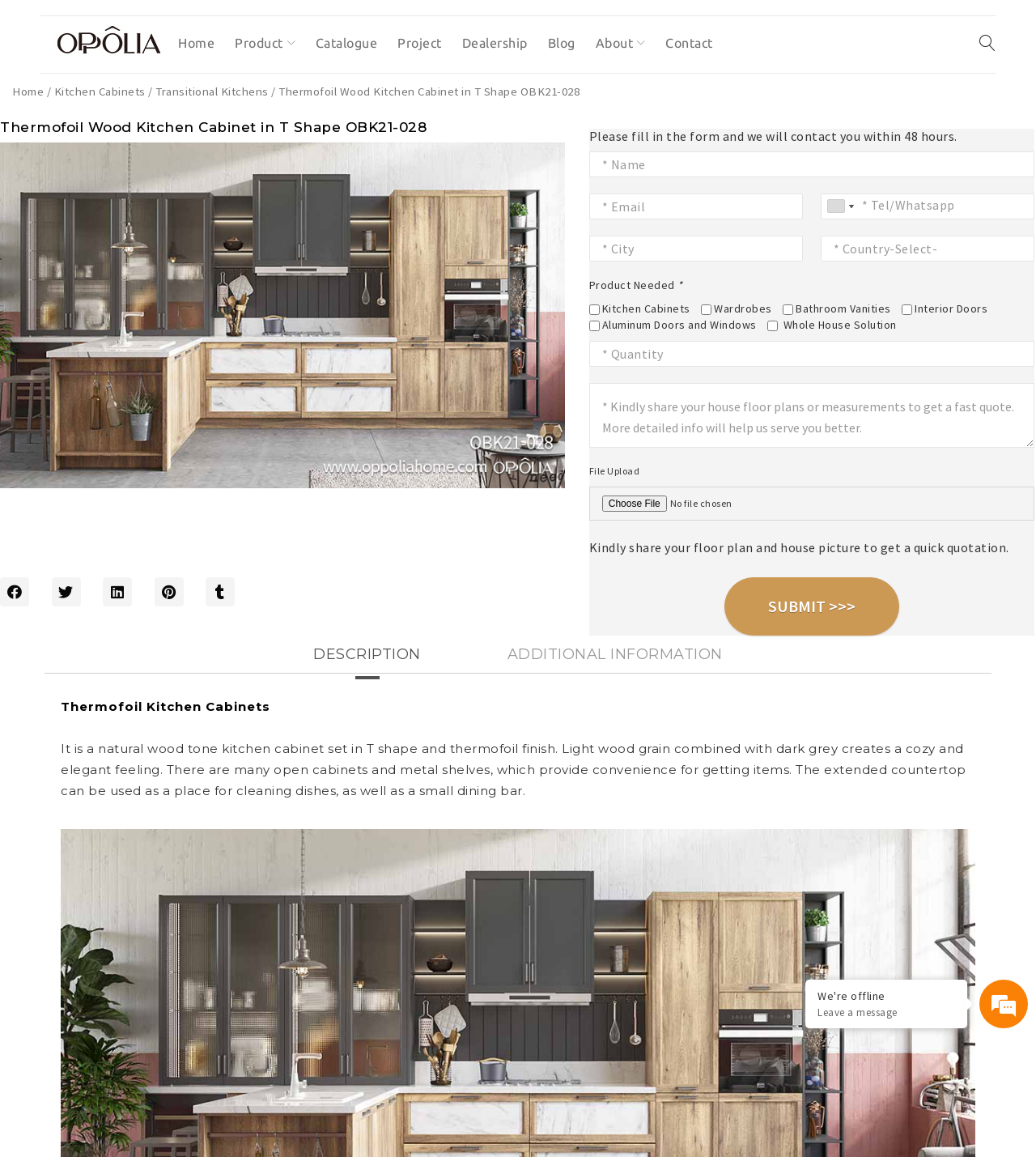What is the name of the kitchen cabinet product?
Please use the image to provide a one-word or short phrase answer.

Thermofoil Wood Kitchen Cabinet in T Shape OBK21-028